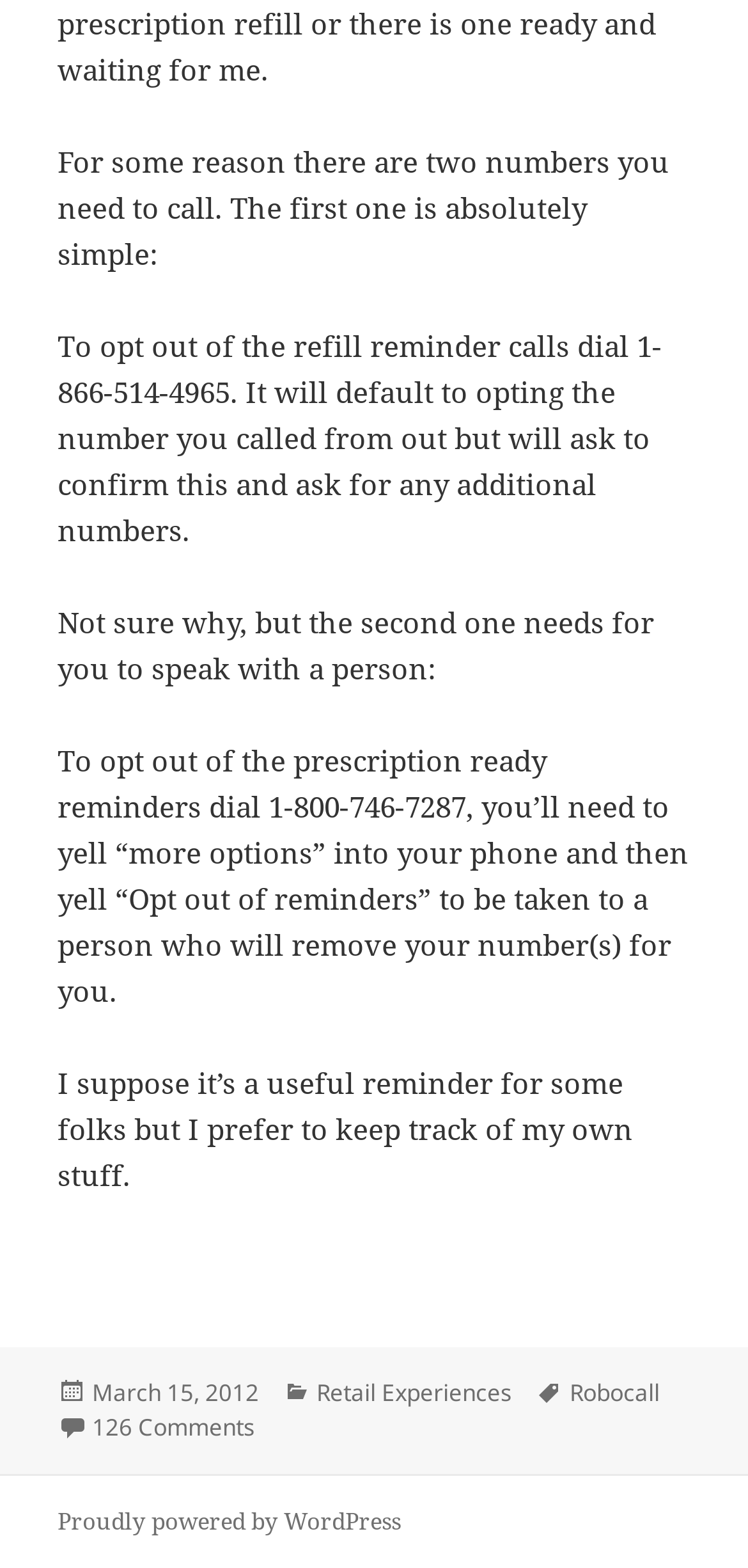What is the category of the article? Based on the screenshot, please respond with a single word or phrase.

Retail Experiences